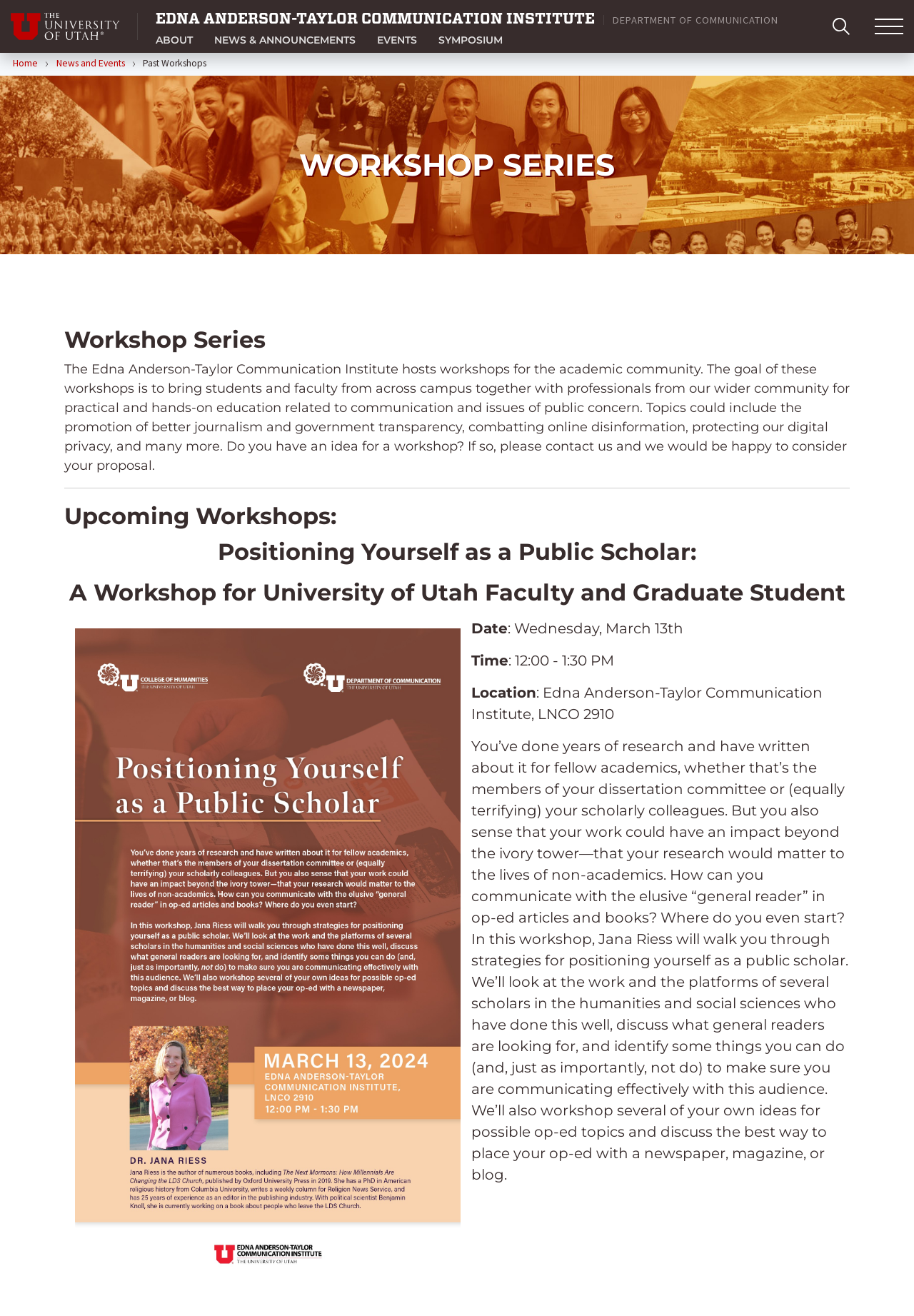Identify the bounding box for the UI element described as: "About". Ensure the coordinates are four float numbers between 0 and 1, formatted as [left, top, right, bottom].

None